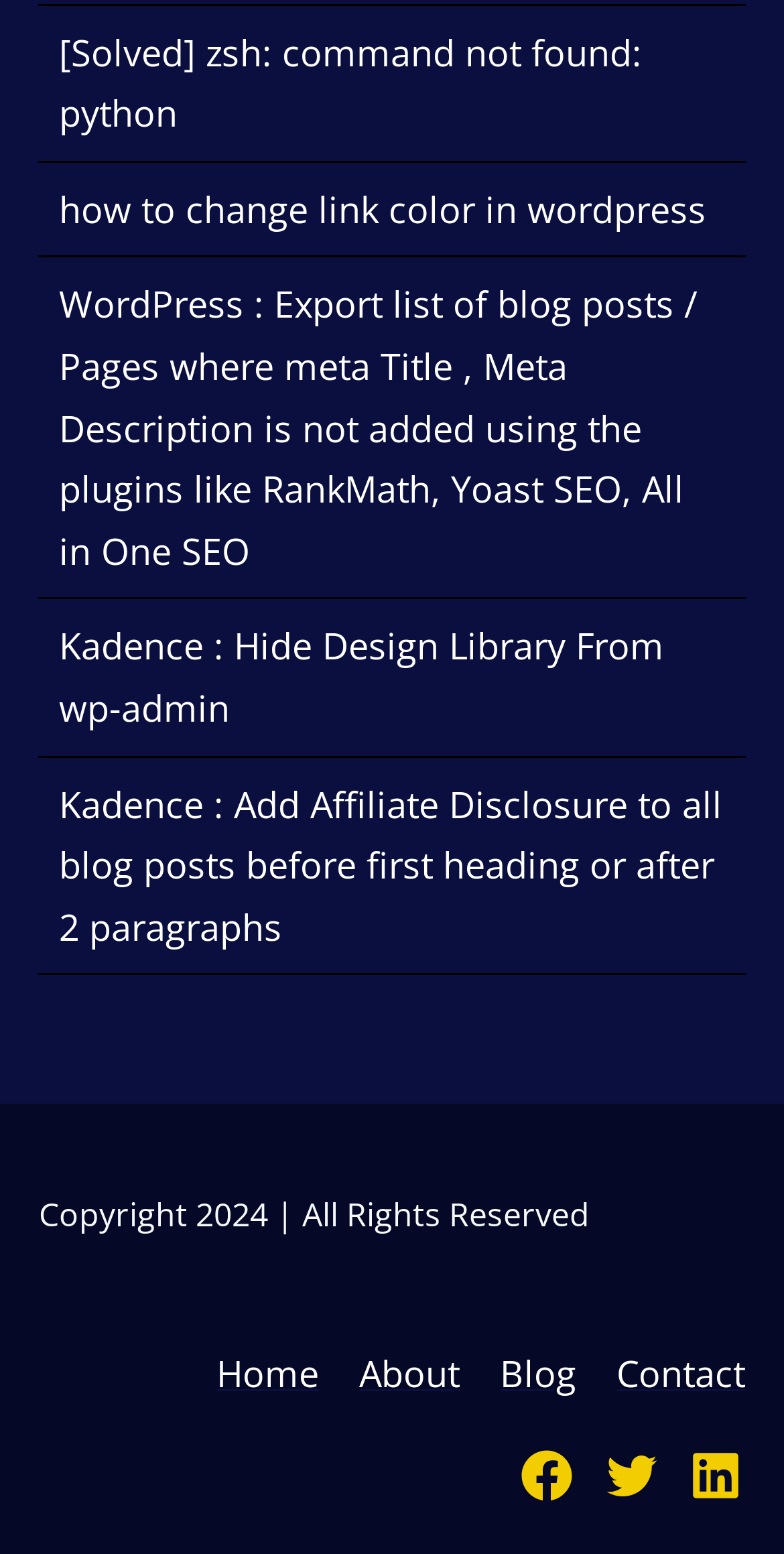Determine the bounding box coordinates of the clickable element to complete this instruction: "read about Kadence and hiding design library from wp-admin". Provide the coordinates in the format of four float numbers between 0 and 1, [left, top, right, bottom].

[0.075, 0.4, 0.847, 0.471]